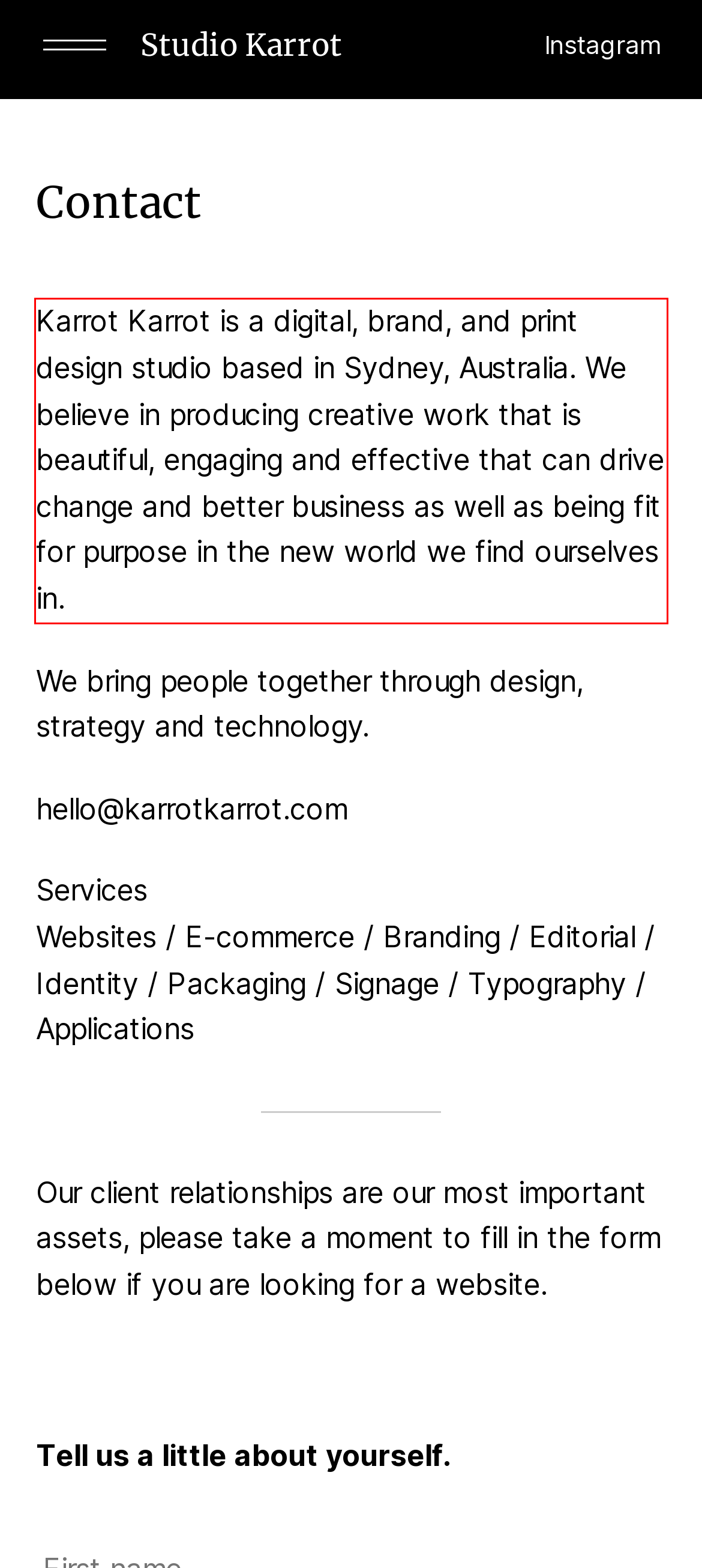Using the provided screenshot of a webpage, recognize the text inside the red rectangle bounding box by performing OCR.

Karrot Karrot is a digital, brand, and print design studio based in Sydney, Australia. We believe in producing creative work that is beautiful, engaging and effective that can drive change and better business as well as being fit for purpose in the new world we find ourselves in.